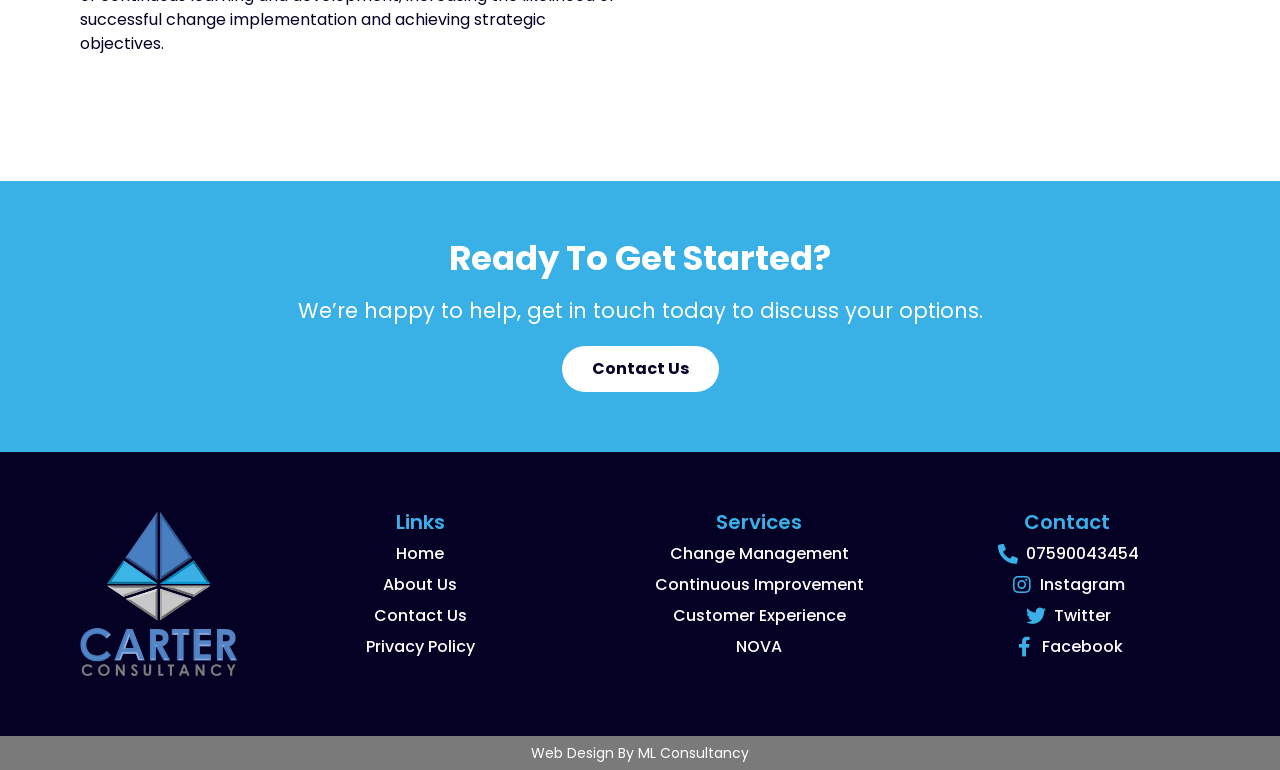Find the bounding box coordinates corresponding to the UI element with the description: "Web Design by ML Consultancy". The coordinates should be formatted as [left, top, right, bottom], with values as floats between 0 and 1.

[0.415, 0.965, 0.585, 0.991]